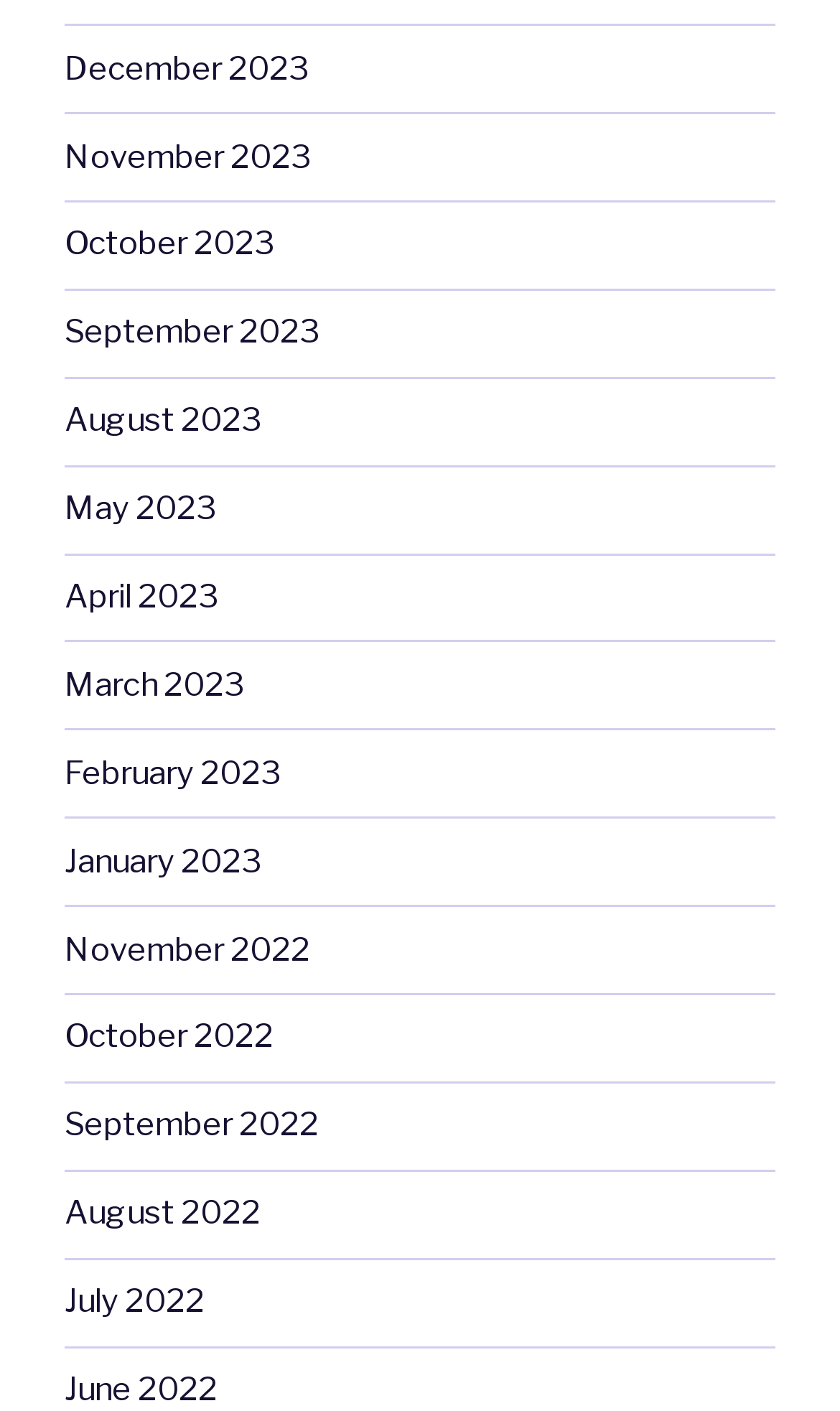How many months are listed?
Using the visual information, reply with a single word or short phrase.

20